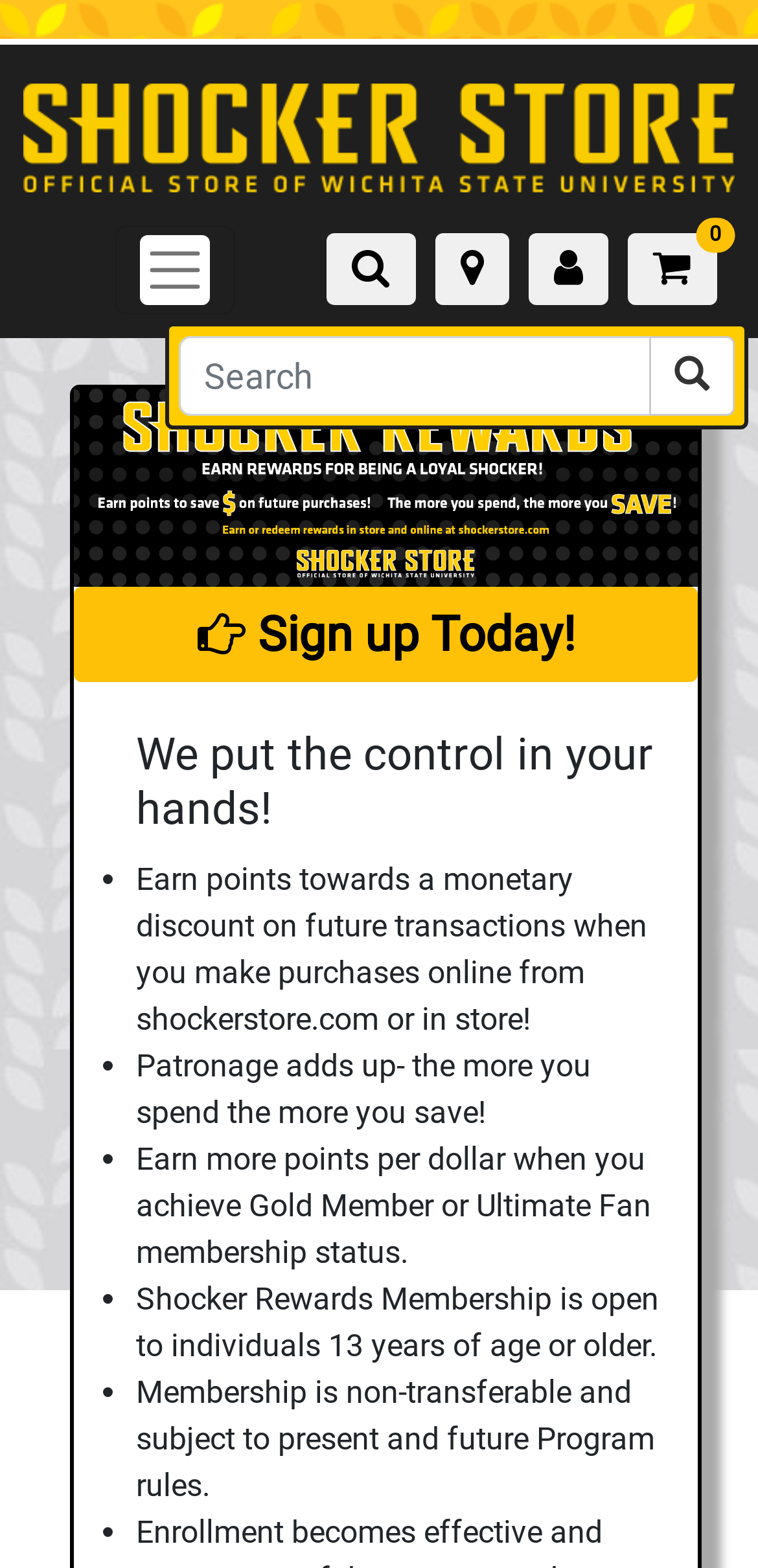Please pinpoint the bounding box coordinates for the region I should click to adhere to this instruction: "Sign up Today!".

[0.097, 0.374, 0.921, 0.436]